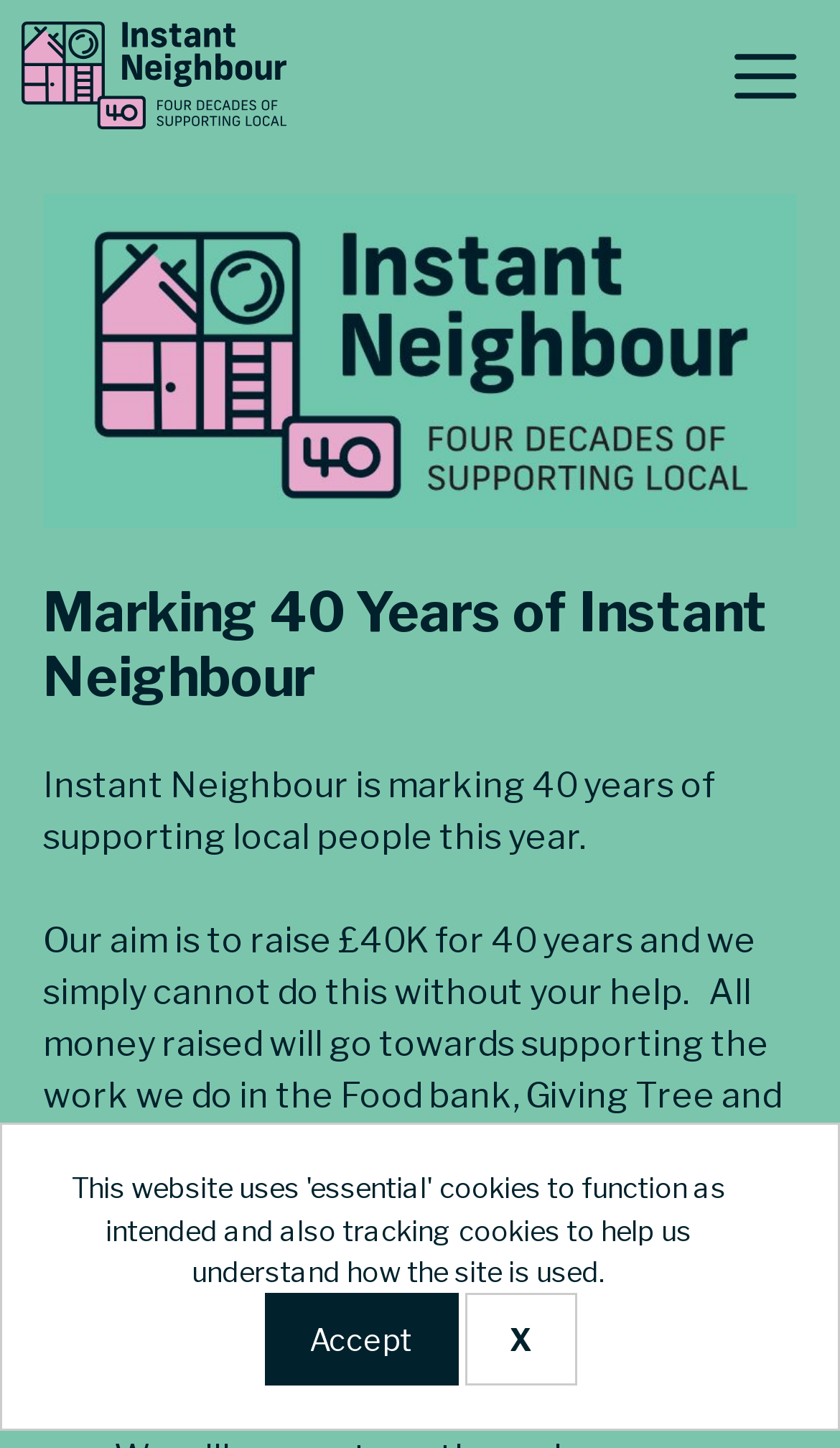Look at the image and write a detailed answer to the question: 
What is the current goal of the organization?

The current goal of the organization can be found in the text on the webpage, which states 'Our aim is to raise £40K for 40 years and we simply cannot do this without your help.' This goal is mentioned in the context of the organization's 40-year anniversary.